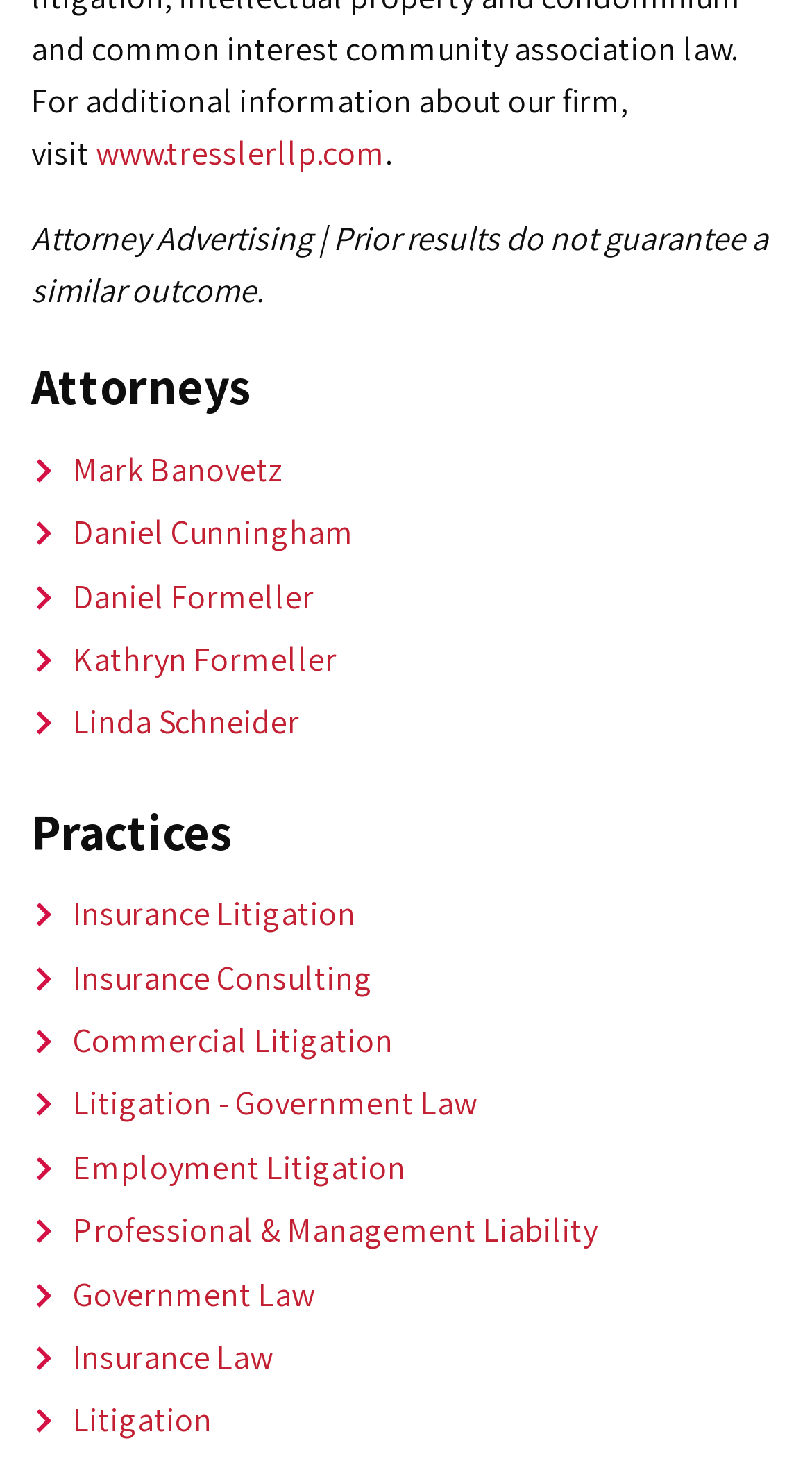Indicate the bounding box coordinates of the element that needs to be clicked to satisfy the following instruction: "Learn about Insurance Litigation". The coordinates should be four float numbers between 0 and 1, i.e., [left, top, right, bottom].

[0.038, 0.611, 0.438, 0.643]